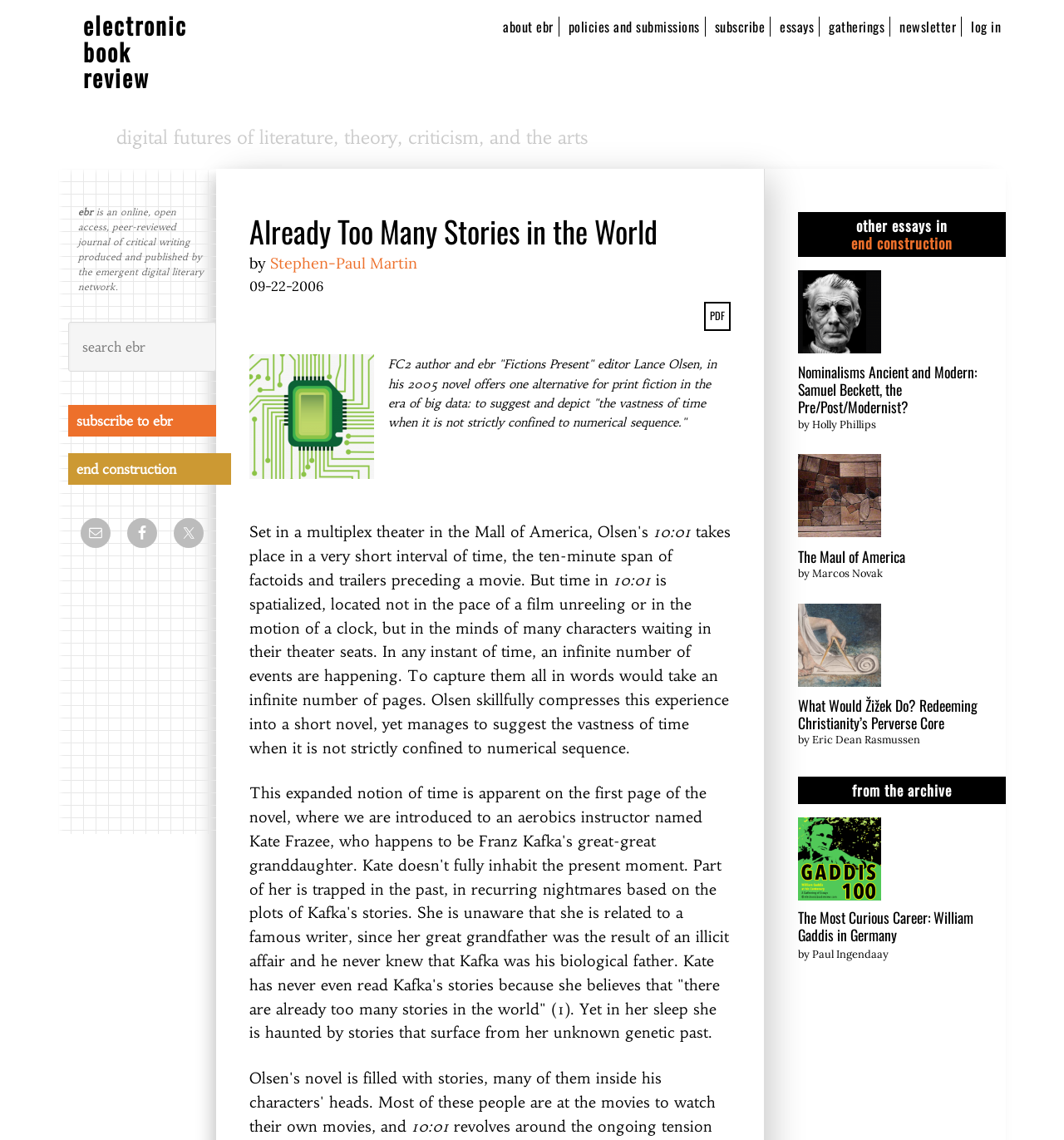Describe the webpage meticulously, covering all significant aspects.

The webpage is an online journal article titled "Already Too Many Stories in the World" by Stephen-Paul Martin, published on electronic book review (ebr). The article is about Lance Olsen's 2005 novel "10:01", which takes place in a short interval of time, the ten-minute span of factoids and trailers preceding a movie.

At the top of the page, there are several links to skip to different sections of the webpage, including primary navigation, main content, primary sidebar, secondary sidebar, and footer. Below these links, there is a navigation menu with links to various sections of the ebr website, such as "about ebr", "policies and submissions", "subscribe", "essays", "gatherings", "newsletter", and "log in".

The main content of the article is divided into several sections. The first section introduces the novel "10:01" and its author Lance Olsen. The second section provides a summary of the novel, describing how it takes place in a short interval of time and explores the concept of time in a non-linear fashion. The third section delves deeper into the novel's themes, including the idea that there are already too many stories in the world.

To the right of the main content, there is a primary sidebar with several headings and links to other essays on the ebr website, including "Nominalisms Ancient and Modern: Samuel Beckett, the Pre/Post/Modernist?", "The Maul of America", and "What Would Žižek Do? Redeeming Christianity’s Perverse Core". Below these links, there is a section titled "from the archive" with a link to an essay titled "The Most Curious Career: William Gaddis in Germany".

On the left side of the page, there is a secondary sidebar with a search box, a link to subscribe to ebr, and links to social media platforms such as Email, Facebook, and Twitter.